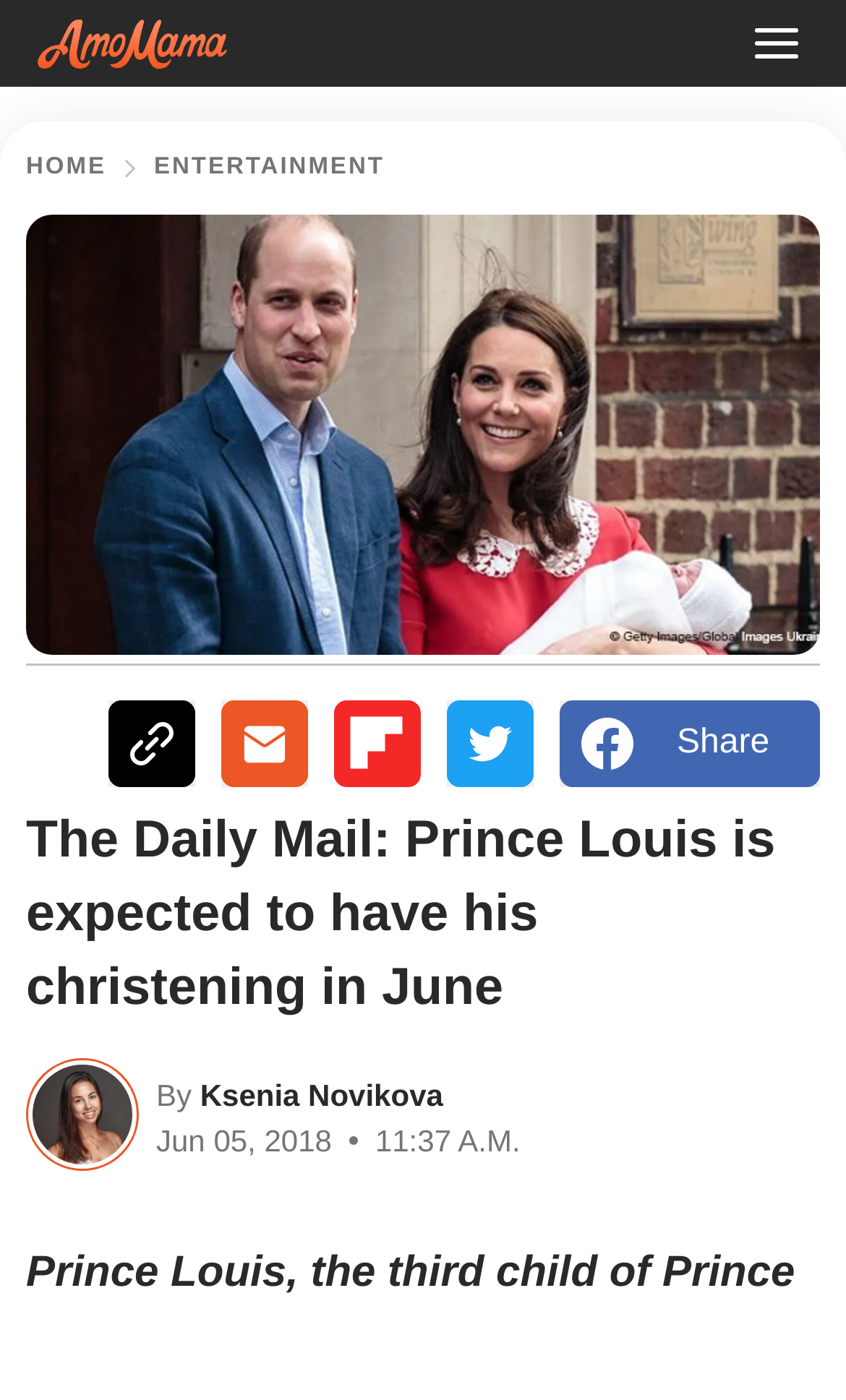Specify the bounding box coordinates of the area to click in order to follow the given instruction: "View the image."

[0.031, 0.153, 0.969, 0.468]